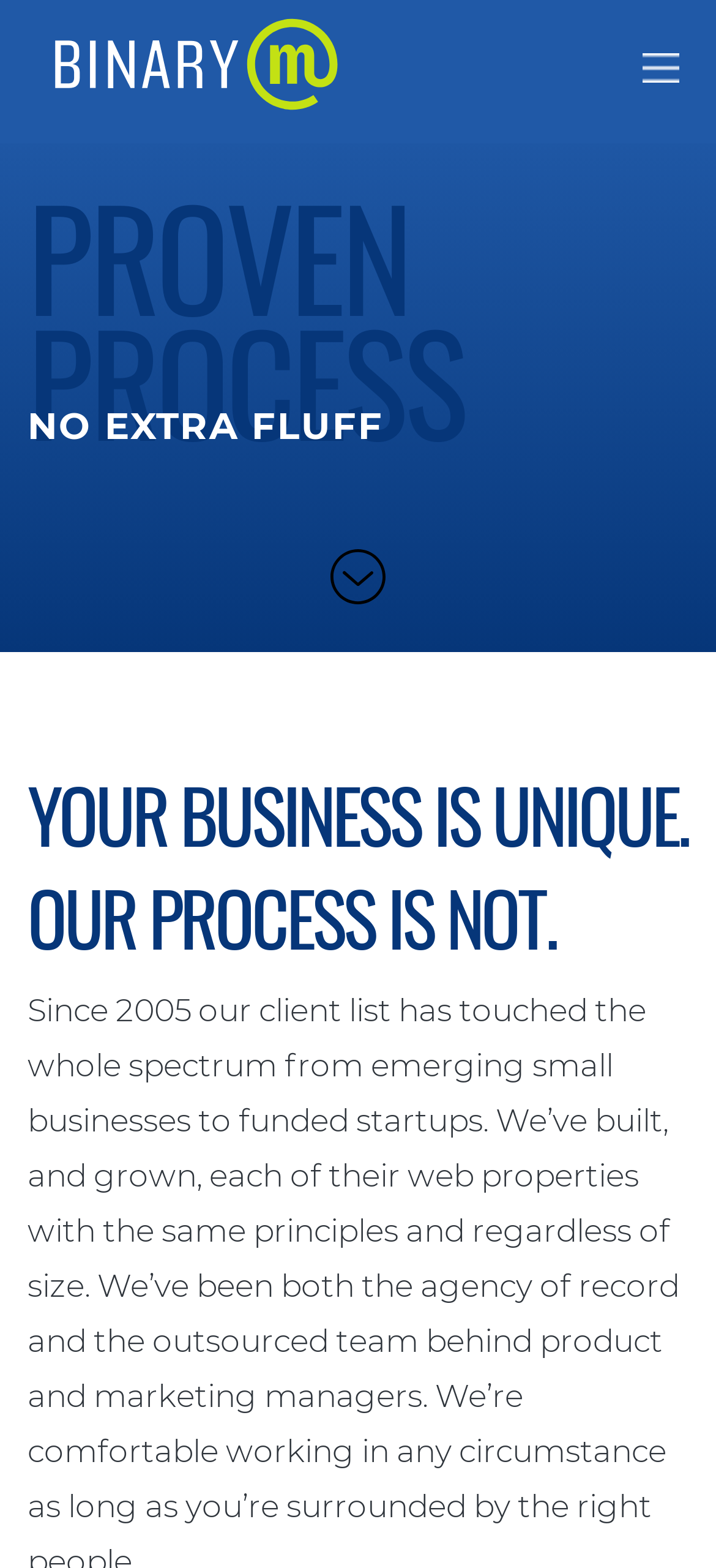What is the logo of the company?
Based on the visual content, answer with a single word or a brief phrase.

BinaryM Logo